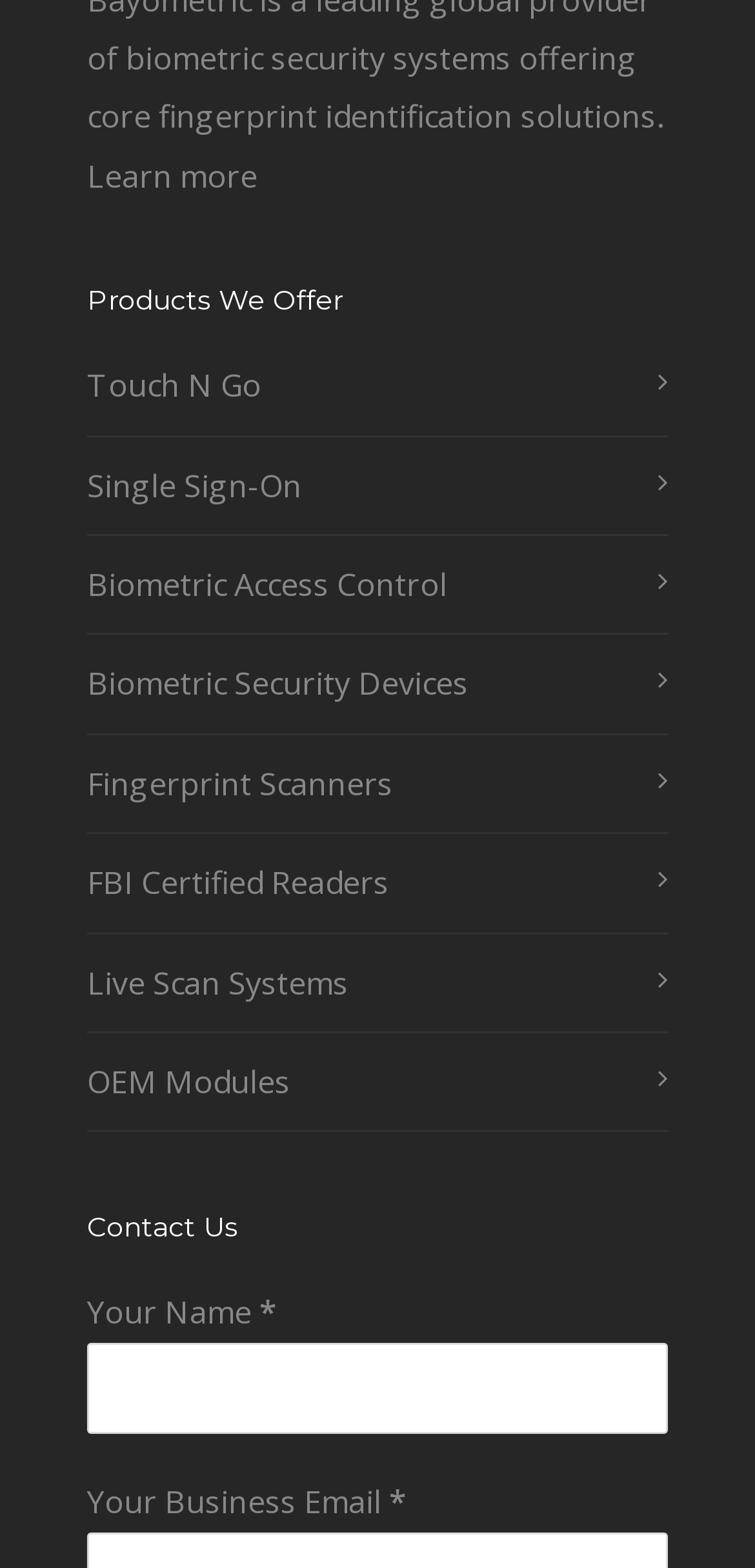Locate the bounding box coordinates of the area you need to click to fulfill this instruction: 'Learn more about the products'. The coordinates must be in the form of four float numbers ranging from 0 to 1: [left, top, right, bottom].

[0.115, 0.098, 0.341, 0.126]